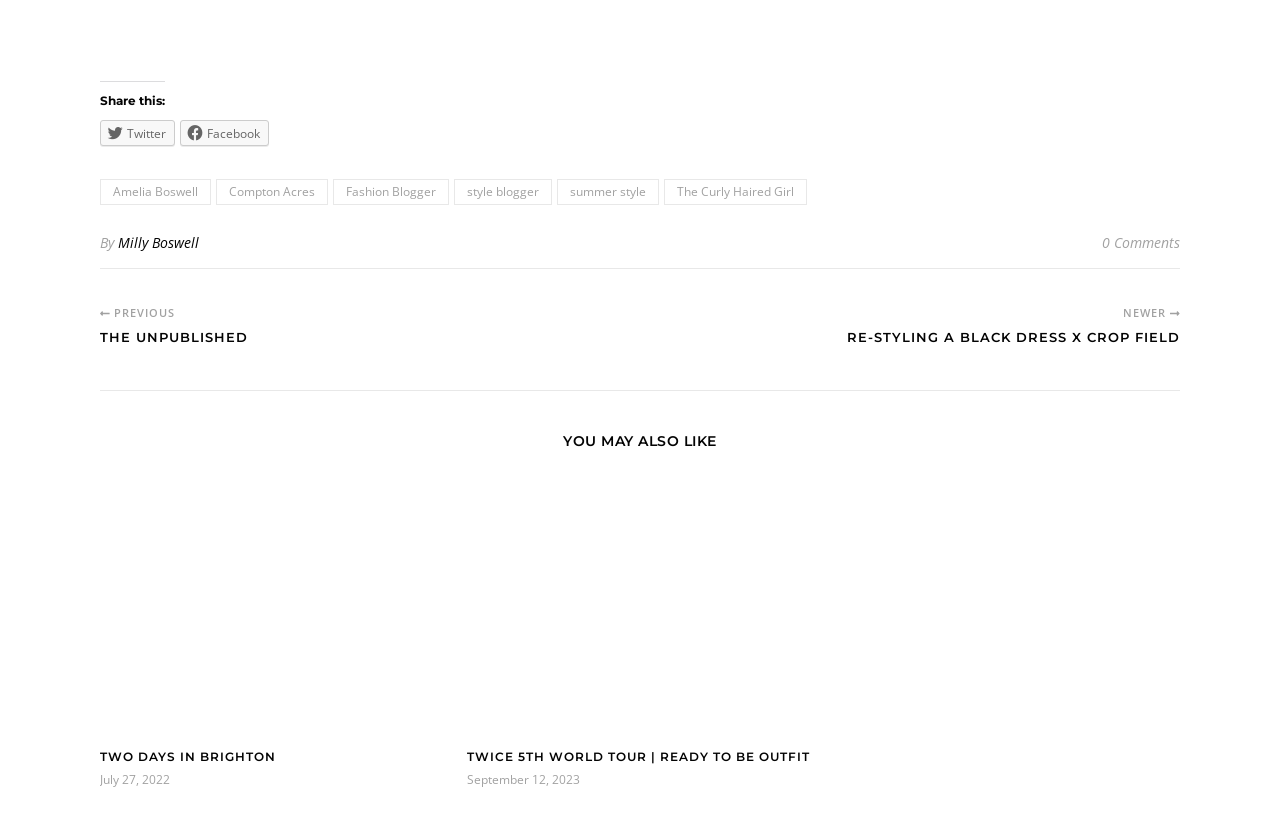Please provide a comprehensive answer to the question below using the information from the image: How many articles are listed under 'YOU MAY ALSO LIKE'?

The webpage has a section titled 'YOU MAY ALSO LIKE' which lists three article links, namely 'TWO DAYS IN BRIGHTON', 'TWICE 5TH WORLD TOUR | READY TO BE OUTFIT', and one more article without a title.